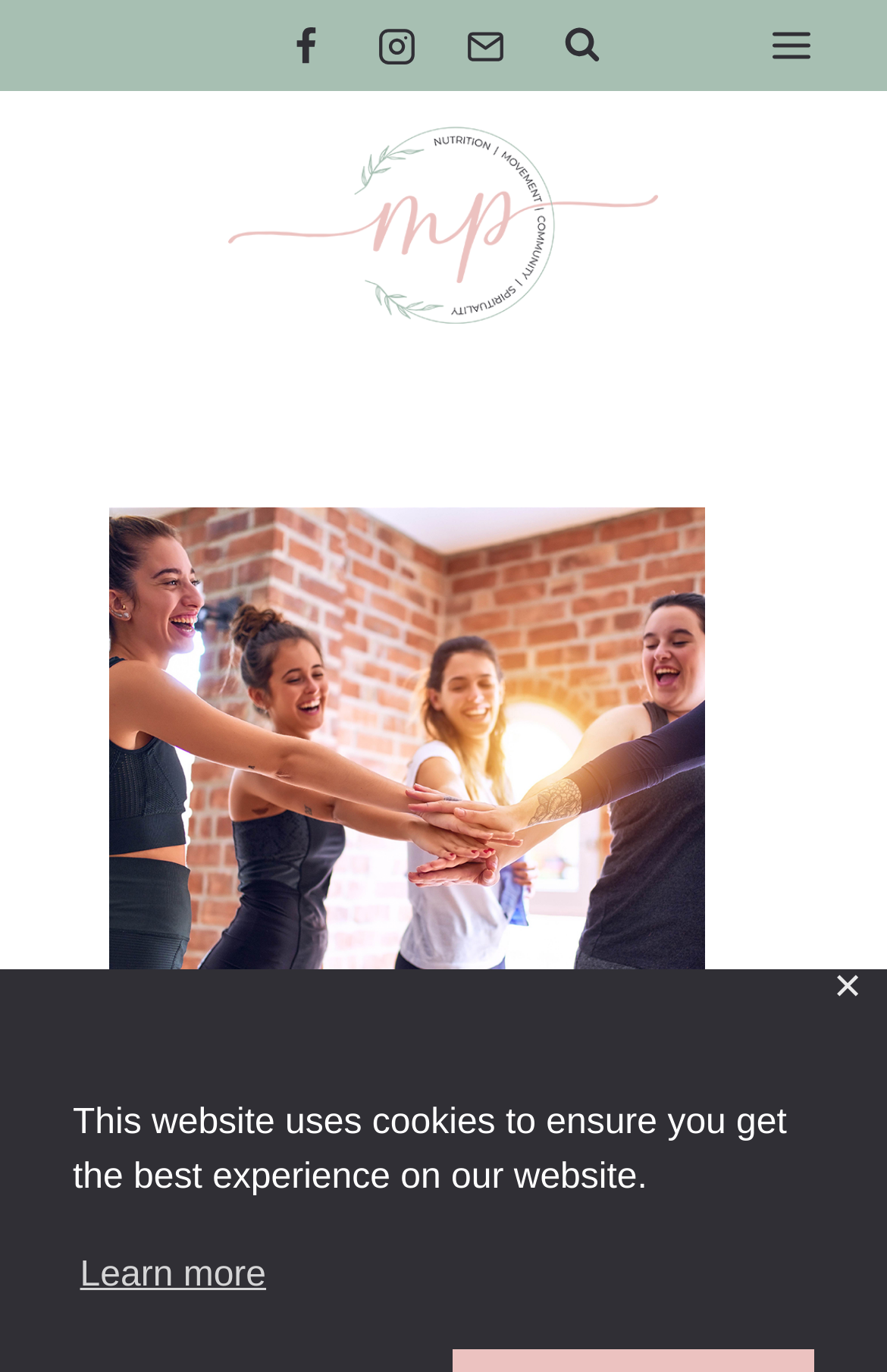Please predict the bounding box coordinates (top-left x, top-left y, bottom-right x, bottom-right y) for the UI element in the screenshot that fits the description: Search

[0.616, 0.007, 0.698, 0.06]